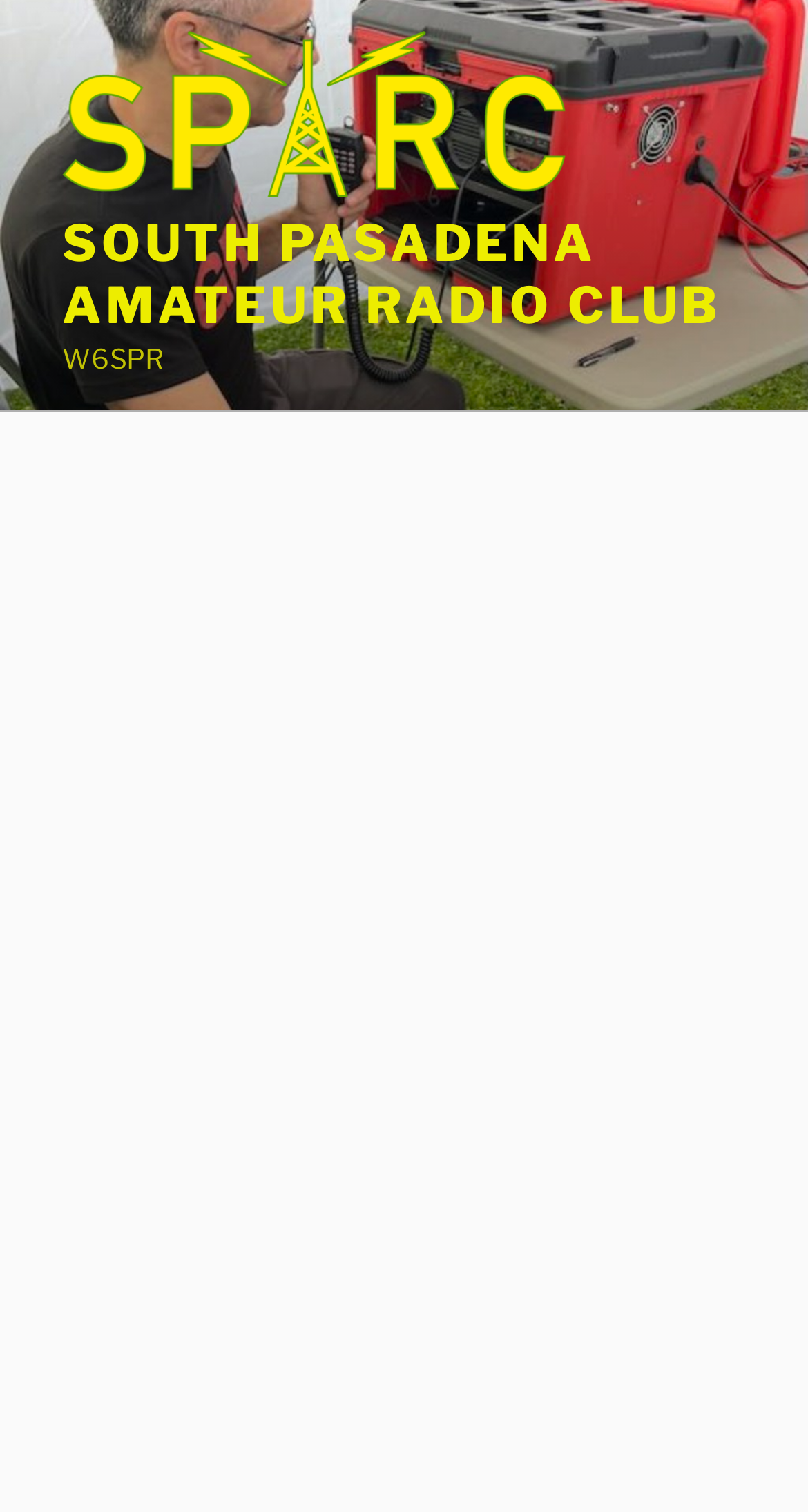Who wrote the post about meeting suspension?
Look at the image and answer with only one word or phrase.

JOHN ABOUD KK6ZVQ